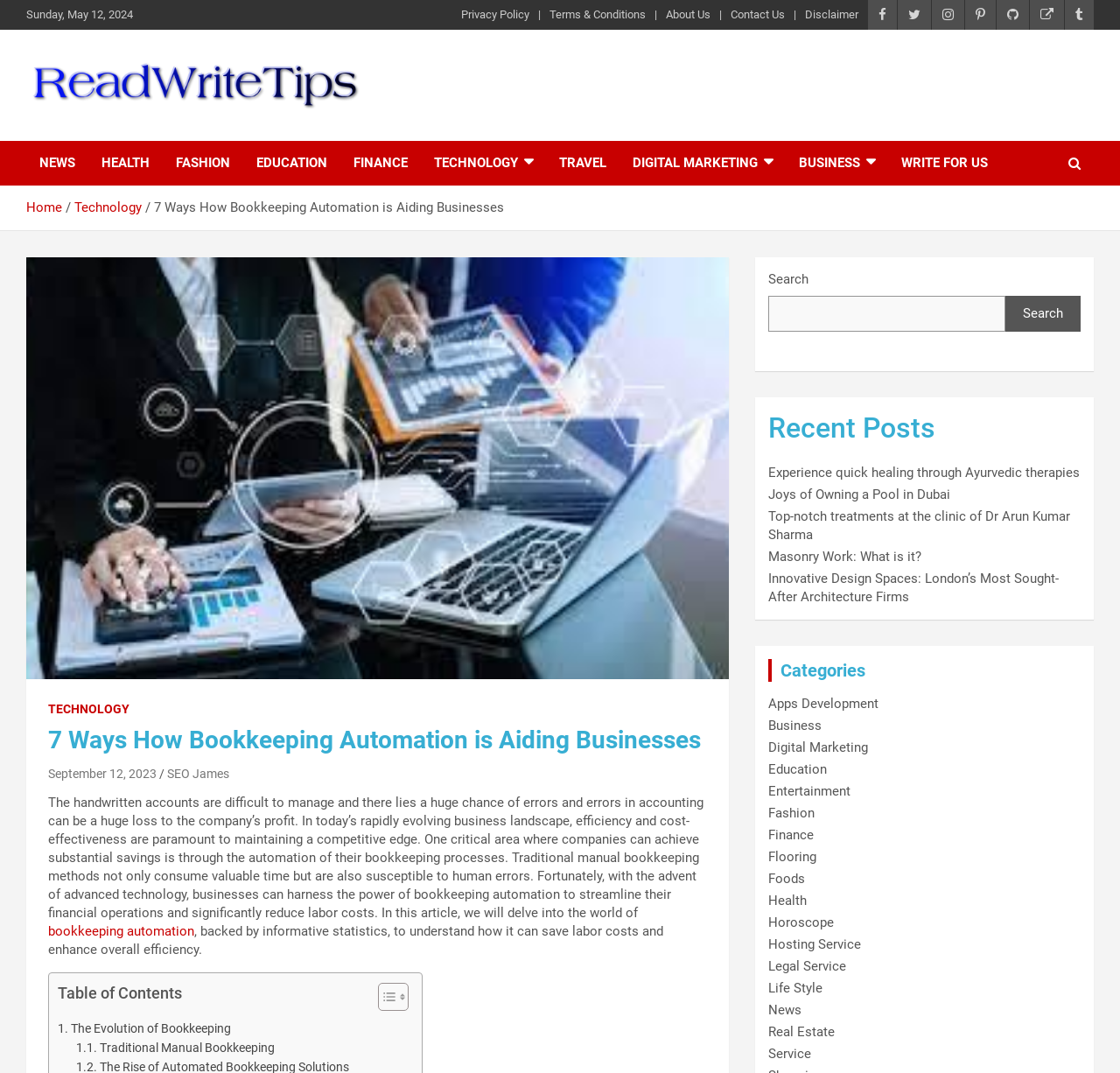Identify the bounding box coordinates of the clickable region necessary to fulfill the following instruction: "Click on the 'WRITE FOR US' link". The bounding box coordinates should be four float numbers between 0 and 1, i.e., [left, top, right, bottom].

[0.793, 0.131, 0.894, 0.173]